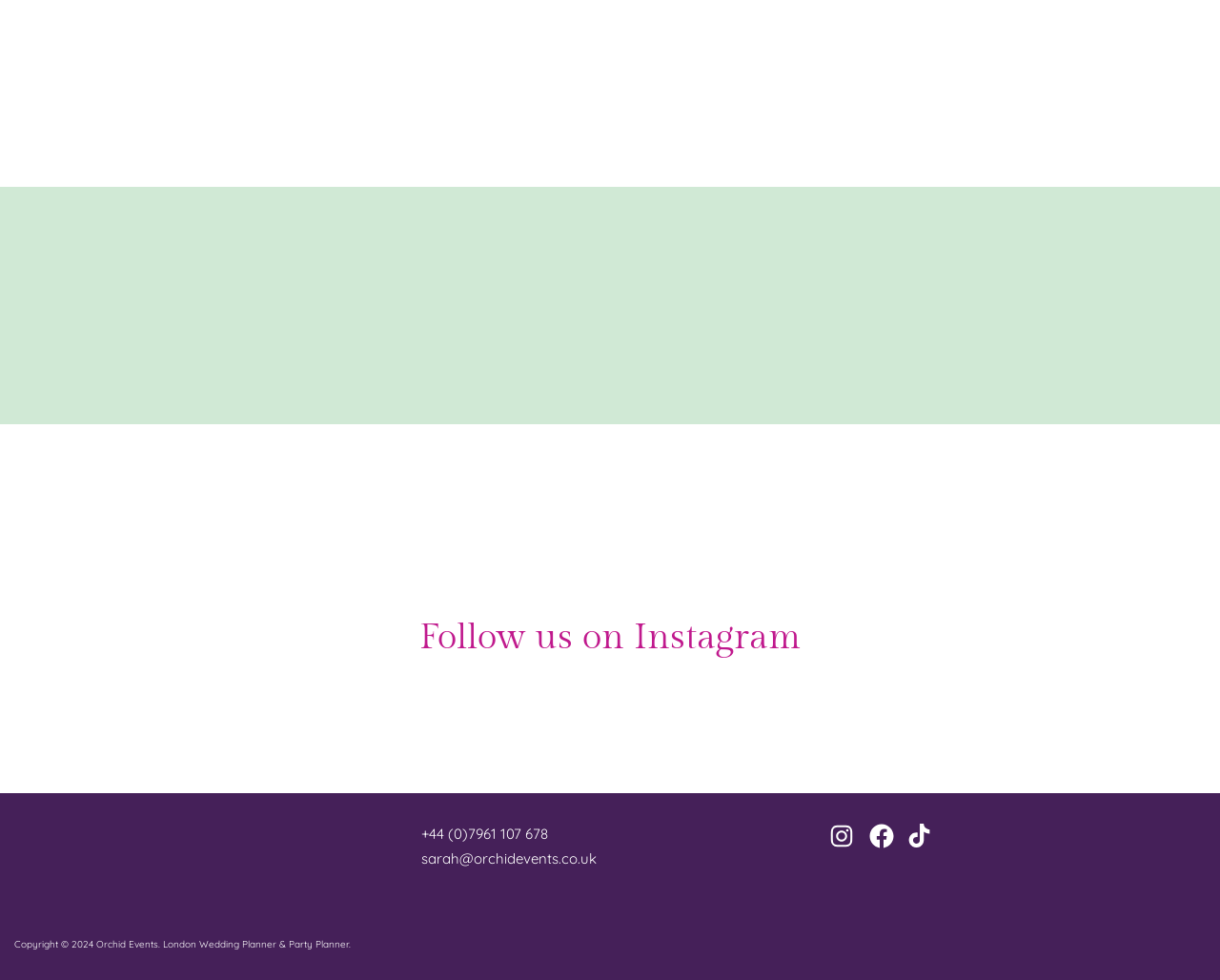Using the webpage screenshot and the element description SE AZ Specialty Birds, determine the bounding box coordinates. Specify the coordinates in the format (top-left x, top-left y, bottom-right x, bottom-right y) with values ranging from 0 to 1.

None